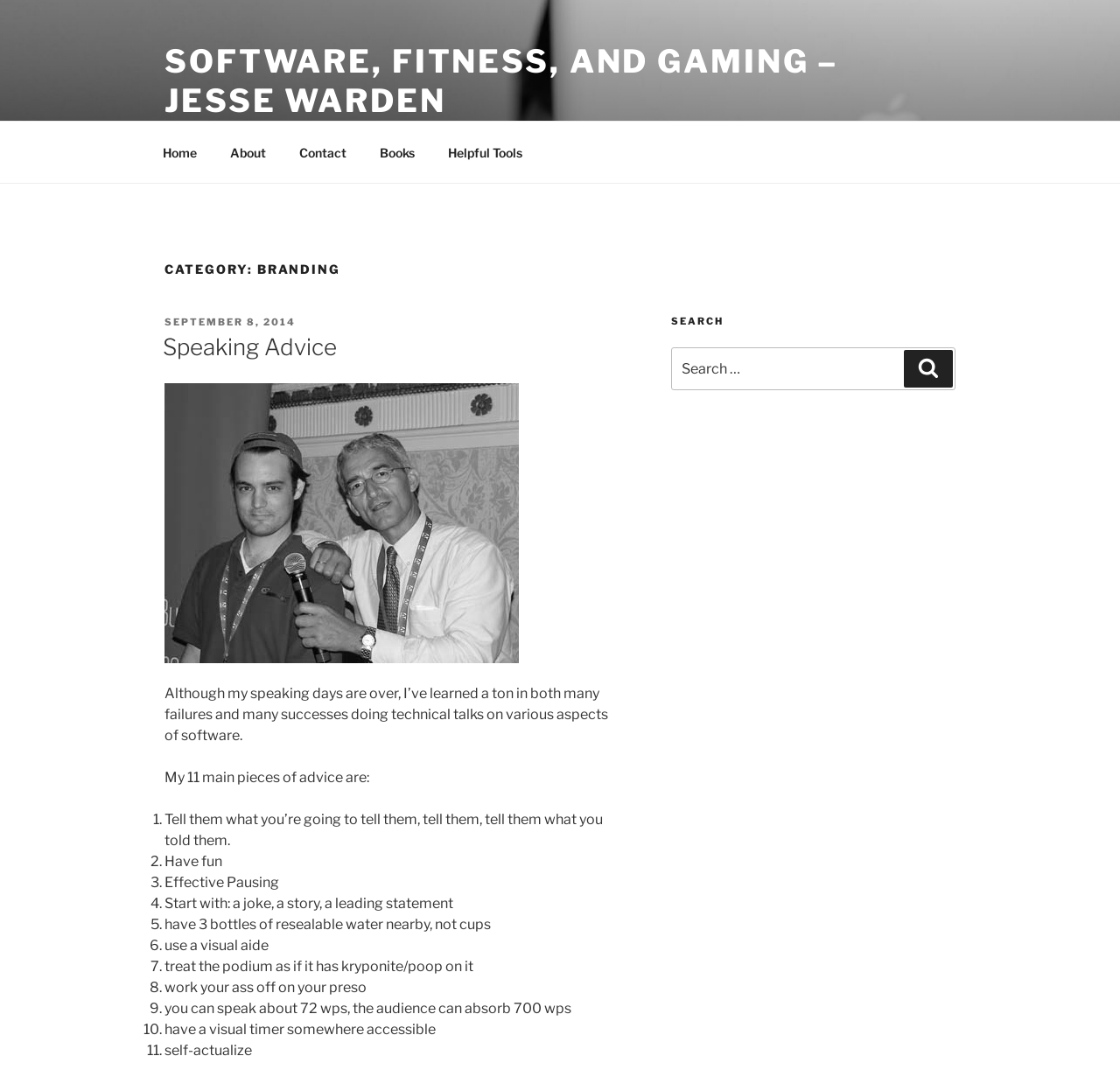Kindly provide the bounding box coordinates of the section you need to click on to fulfill the given instruction: "Click on the 'Home' link".

[0.131, 0.121, 0.189, 0.16]